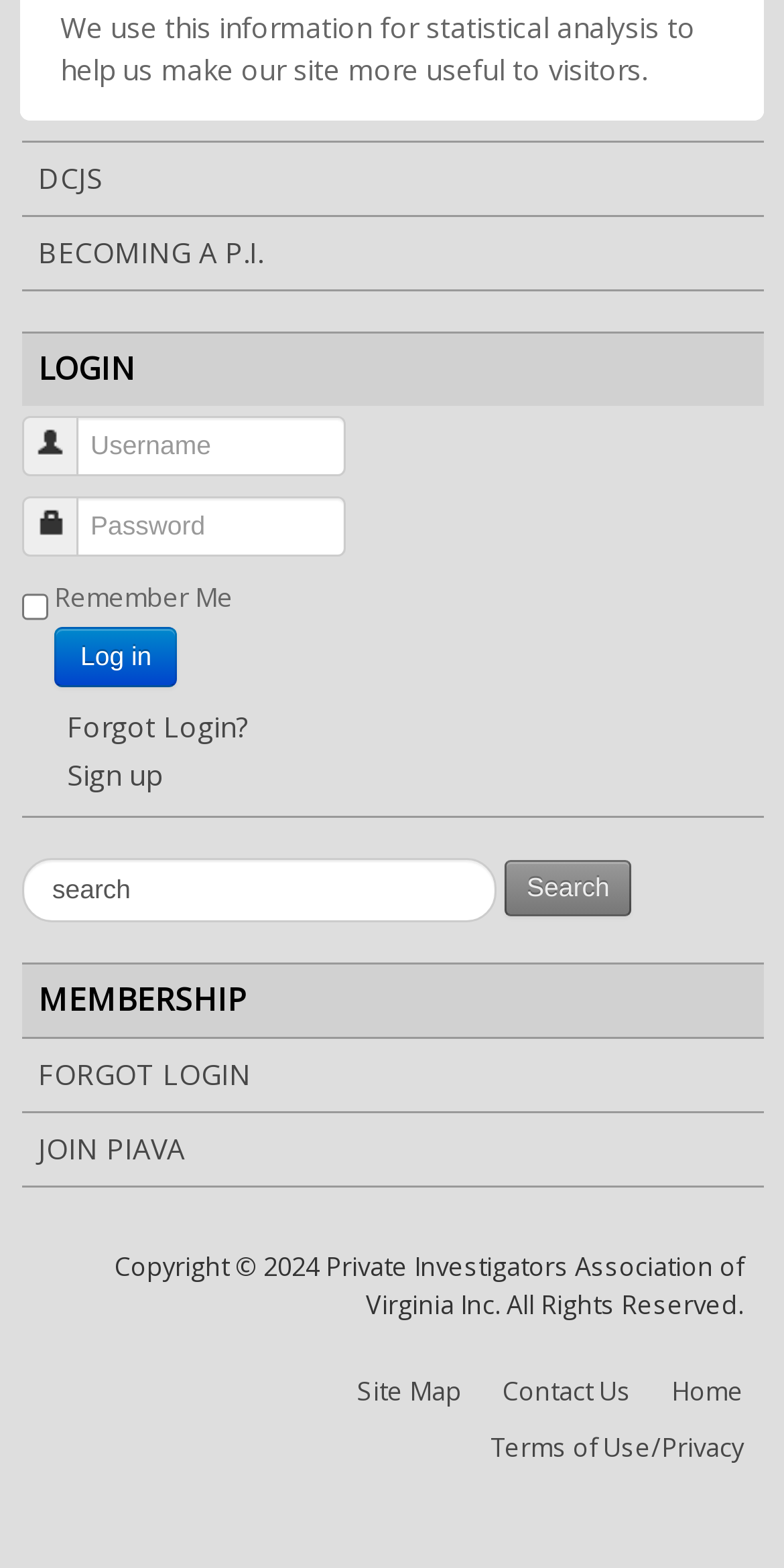What is the label of the first textbox?
Can you offer a detailed and complete answer to this question?

The first textbox has a label 'Username' as indicated by the textbox element with the text 'Username'.